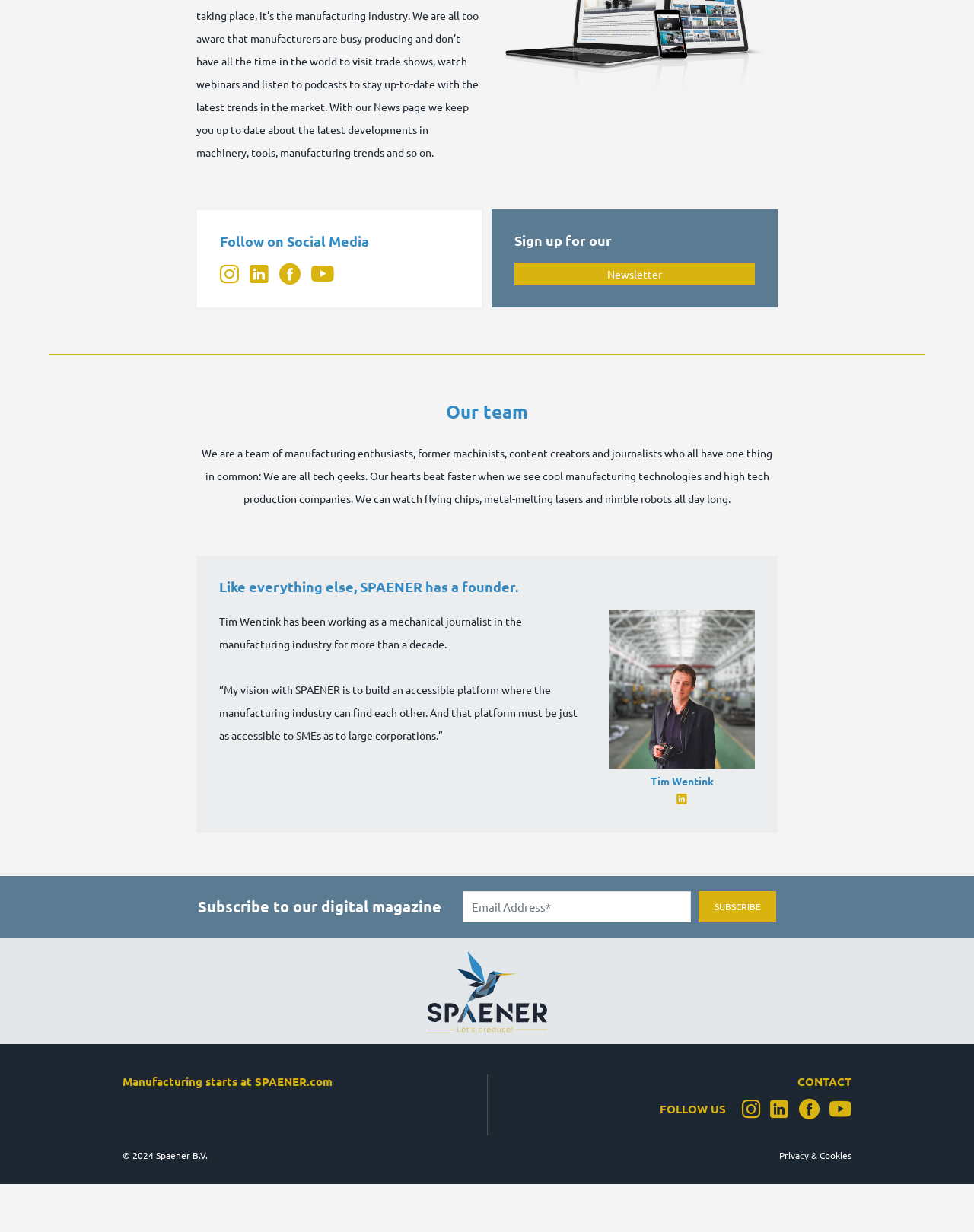How many social media platforms are linked on the webpage?
Please answer the question as detailed as possible based on the image.

The answer can be found by counting the number of social media links on the webpage, which includes Instagram, Linkedin, Facebook, Youtube, and these links are present in two sections, 'Follow on Social Media' and 'FOLLOW US'.